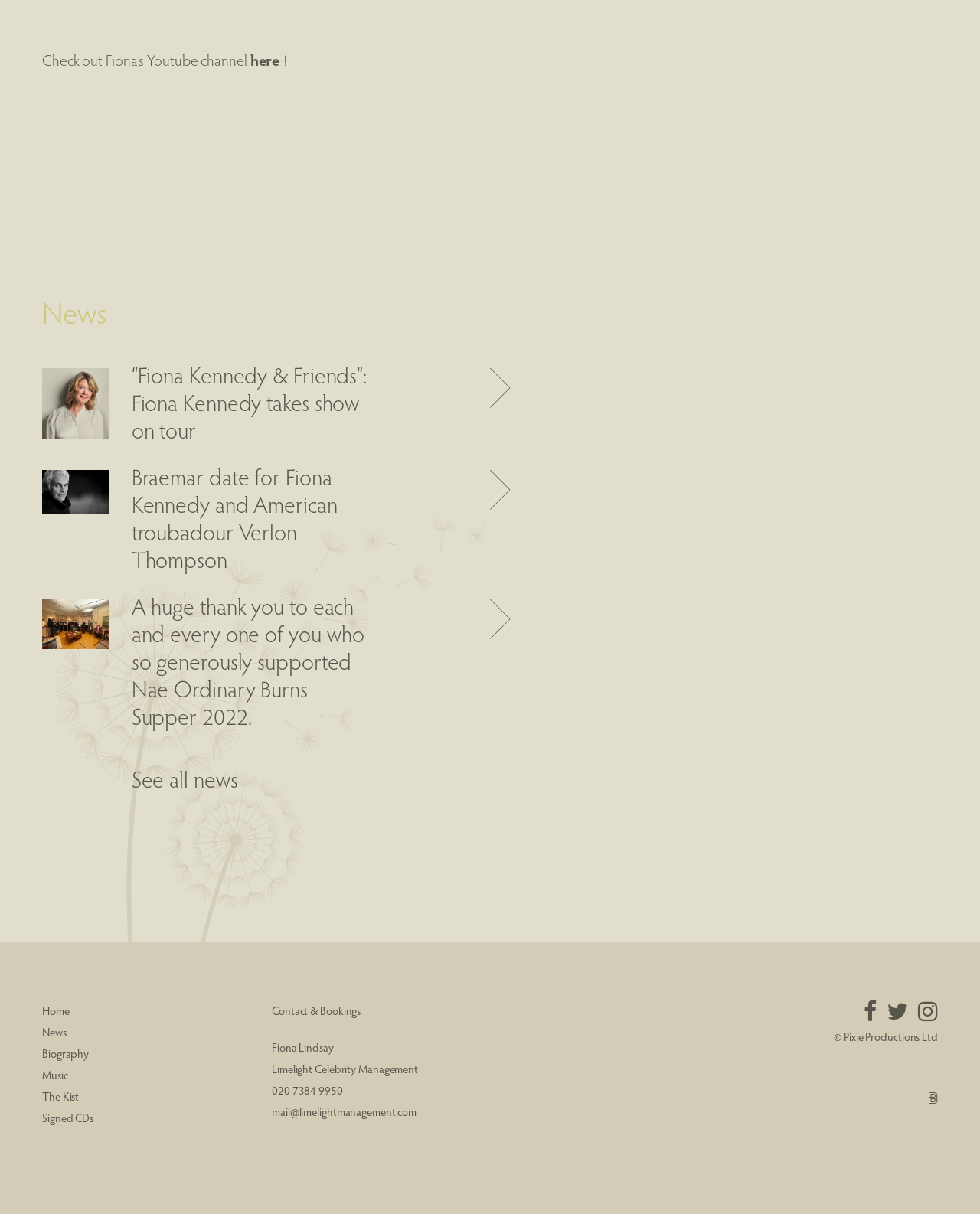How can you contact Fiona Kennedy for bookings?
Look at the image and respond with a one-word or short phrase answer.

Through Limelight Celebrity Management